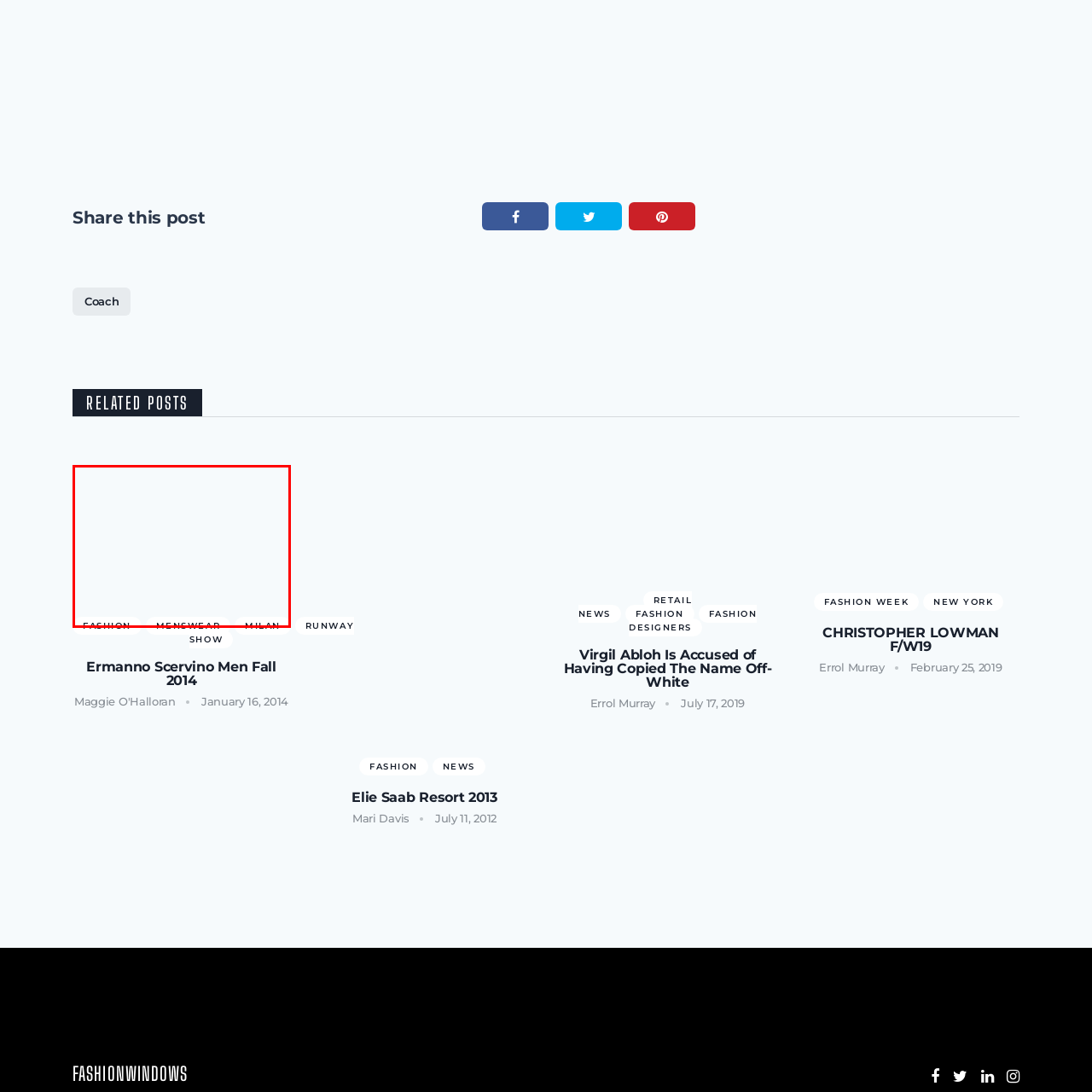How many links are featured in the image?
Inspect the image indicated by the red outline and answer the question with a single word or short phrase.

Three